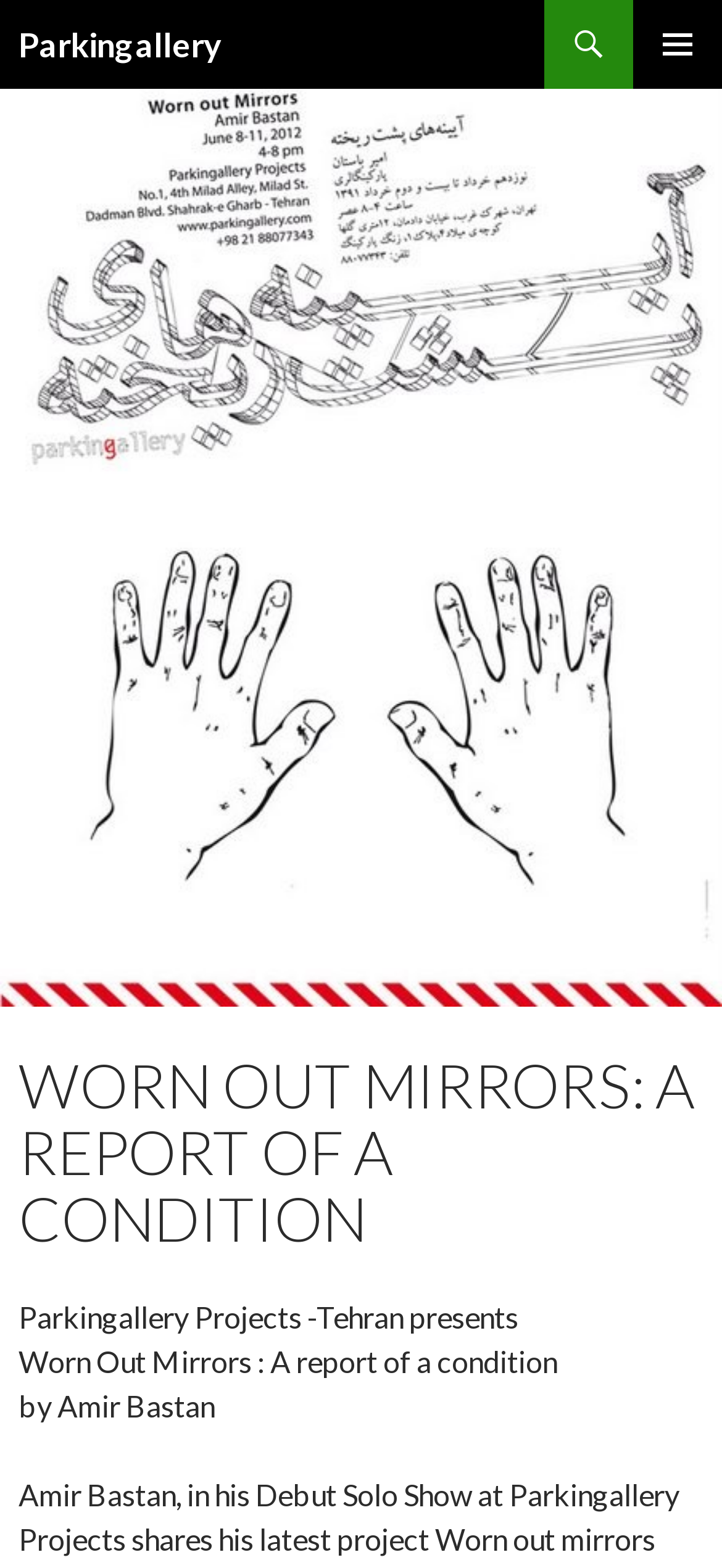Describe all visible elements and their arrangement on the webpage.

The webpage is about a report titled "Worn Out Mirrors: A report of a condition" presented by Parkingallery. At the top left corner, there is a heading that reads "Parkingallery" which is also a link. Next to it, on the top right corner, there is a button labeled "PRIMARY MENU". Below the top section, there is a link that says "SKIP TO CONTENT".

The main content of the webpage is divided into a header section and a body section. The header section has a heading that reads "WORN OUT MIRRORS: A REPORT OF A CONDITION" in a larger font size. Below the header, there are three lines of text. The first line reads "Parkingallery Projects -Tehran presents", the second line reads "Worn Out Mirrors : A report of a condition", and the third line reads "by Amir Bastan". These lines of text are positioned in the middle of the page, with the header section above them.